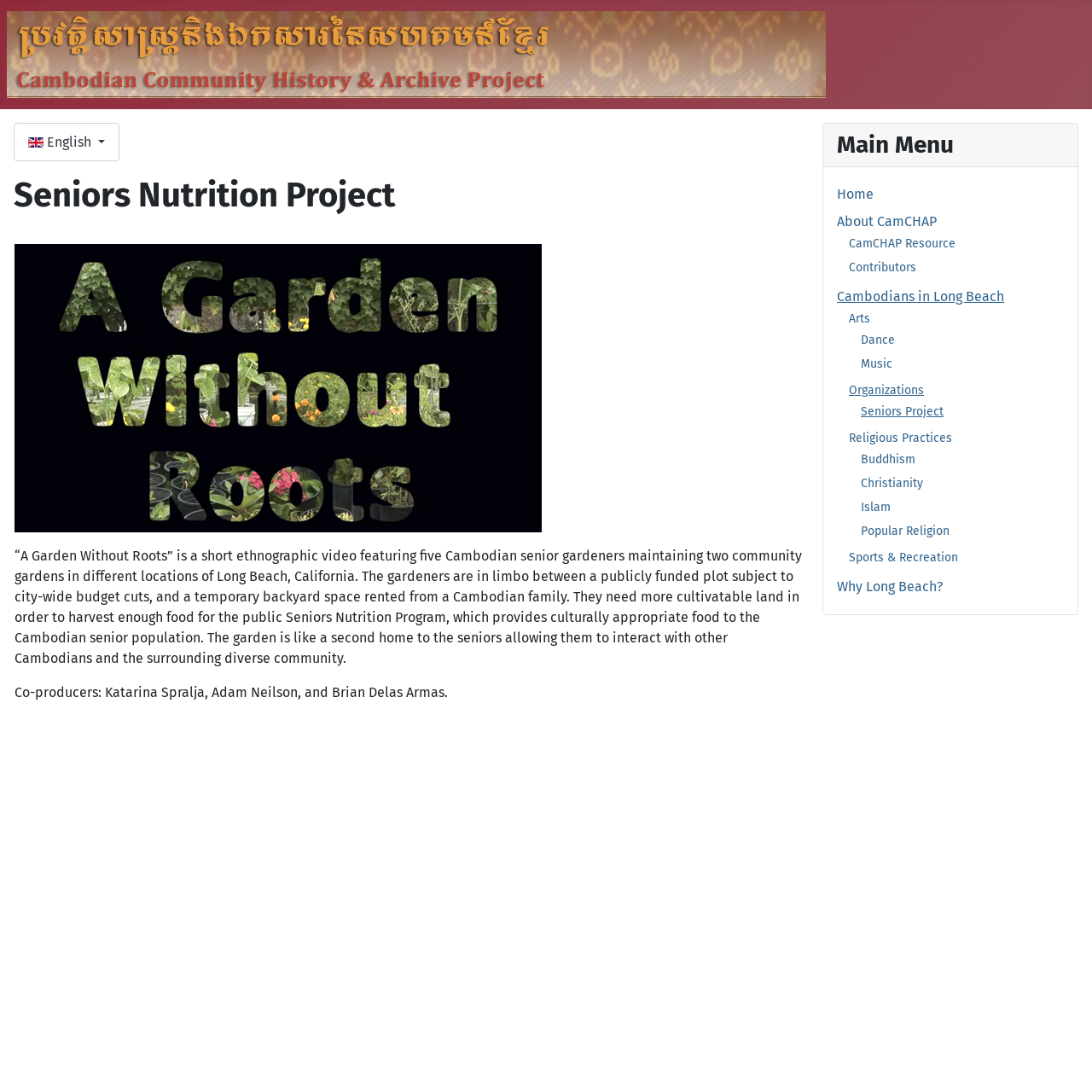What is the name of the project?
Answer the question in a detailed and comprehensive manner.

The name of the project can be found in the heading element with the text 'Seniors Nutrition Project' inside the main element.